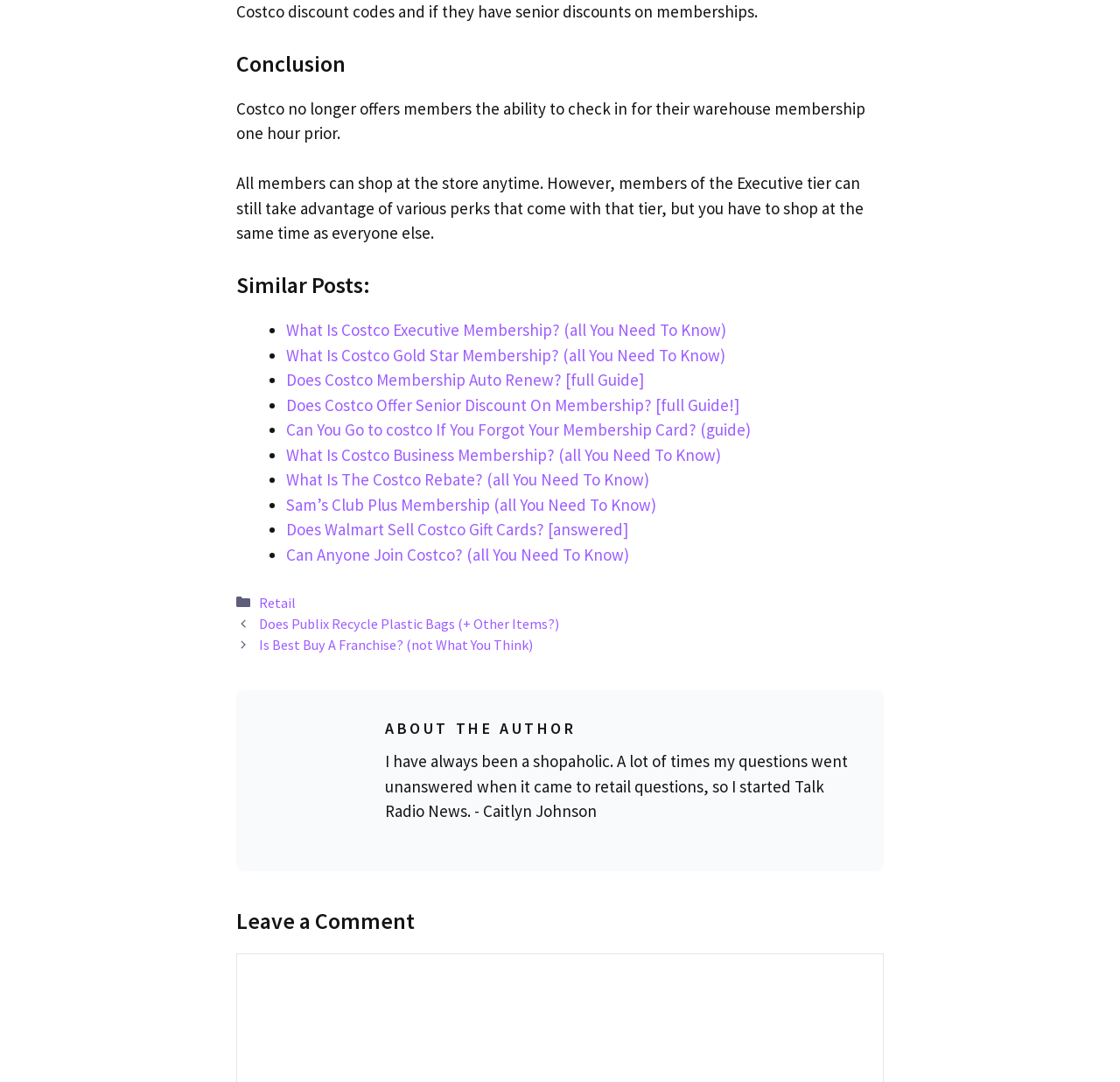Kindly determine the bounding box coordinates of the area that needs to be clicked to fulfill this instruction: "Click on 'Retail'".

[0.231, 0.549, 0.264, 0.565]